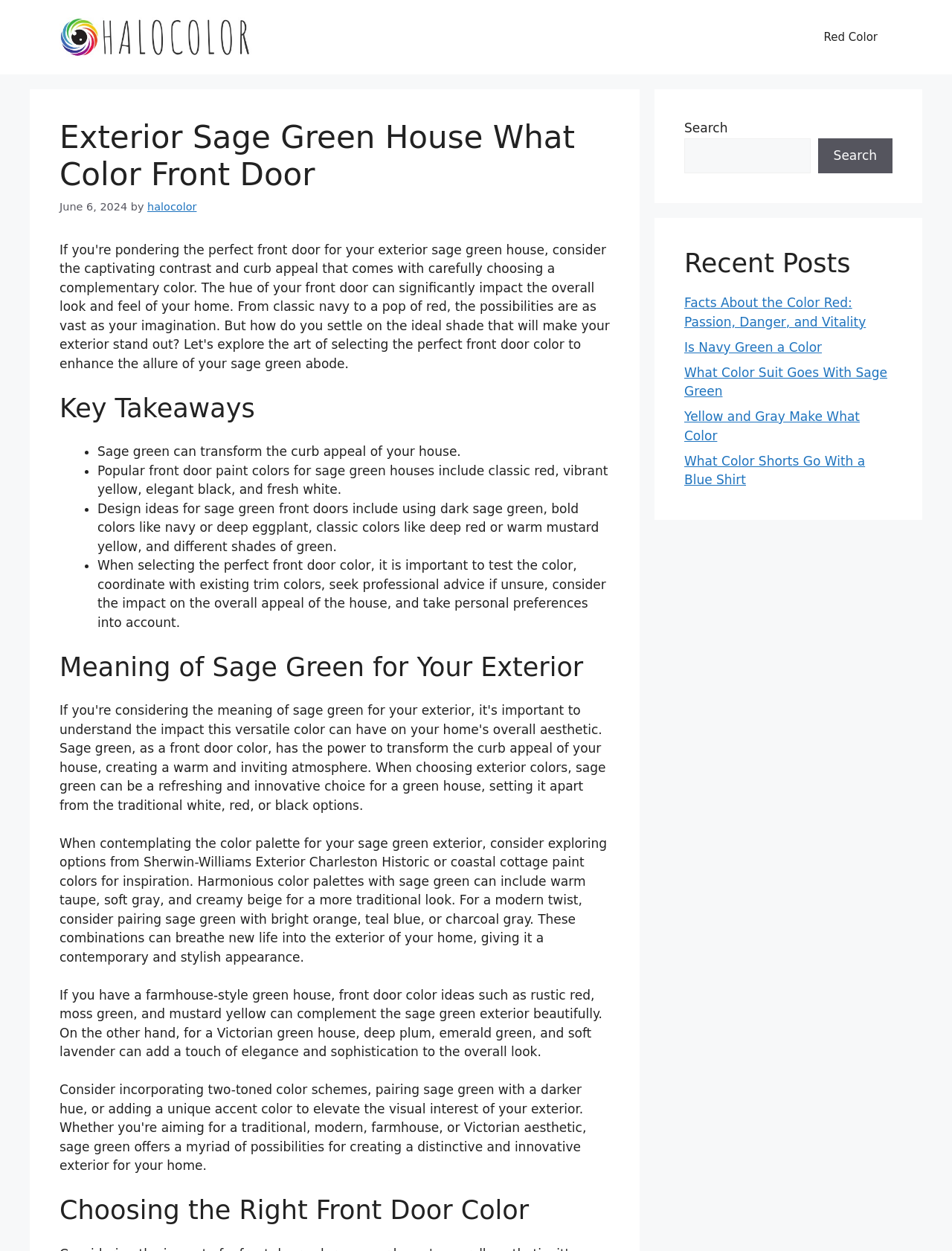Identify the bounding box coordinates for the region of the element that should be clicked to carry out the instruction: "Read the article about Facts About the Color Red". The bounding box coordinates should be four float numbers between 0 and 1, i.e., [left, top, right, bottom].

[0.719, 0.236, 0.91, 0.263]